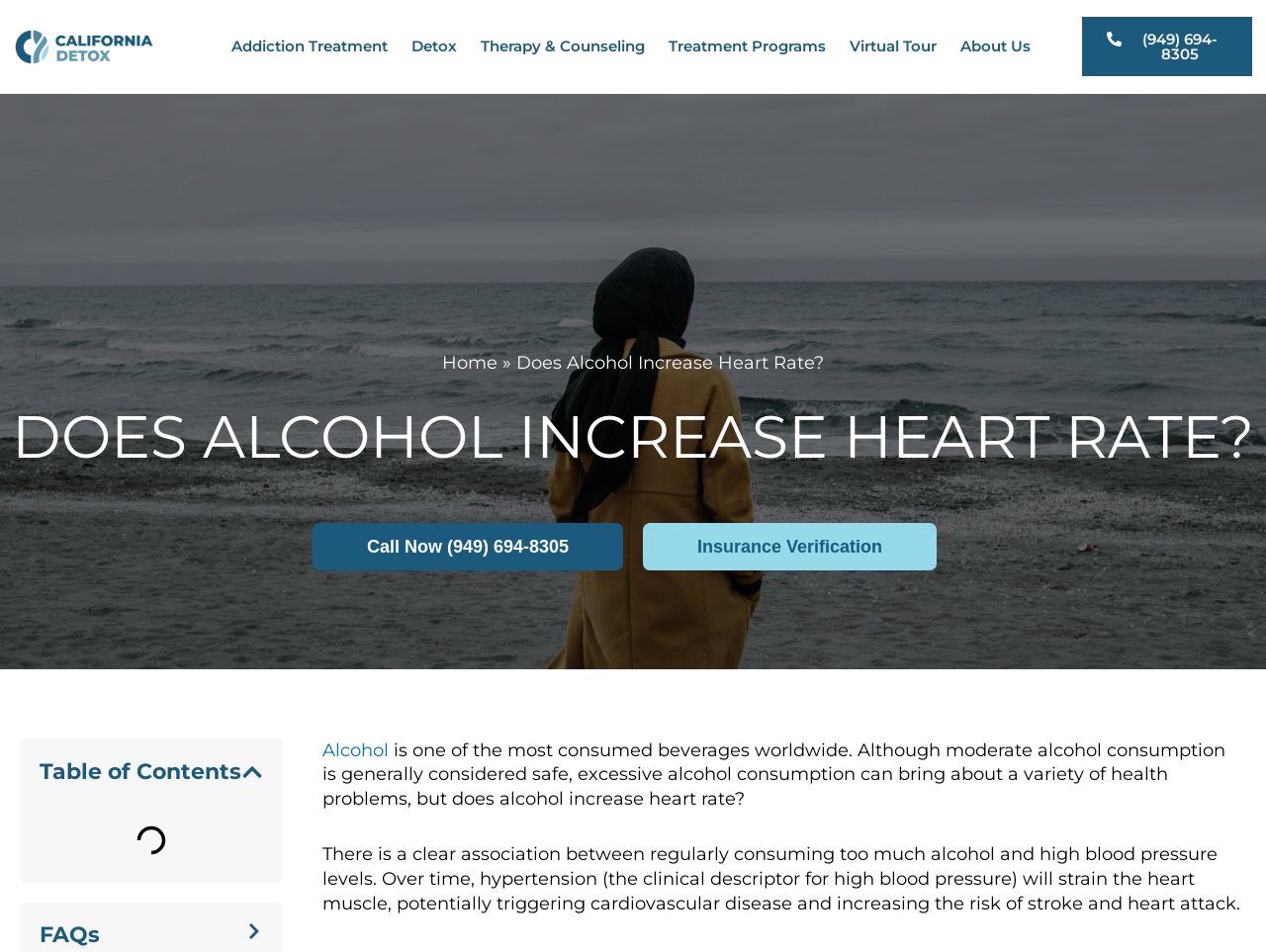Kindly determine the bounding box coordinates for the area that needs to be clicked to execute this instruction: "Load more articles".

None